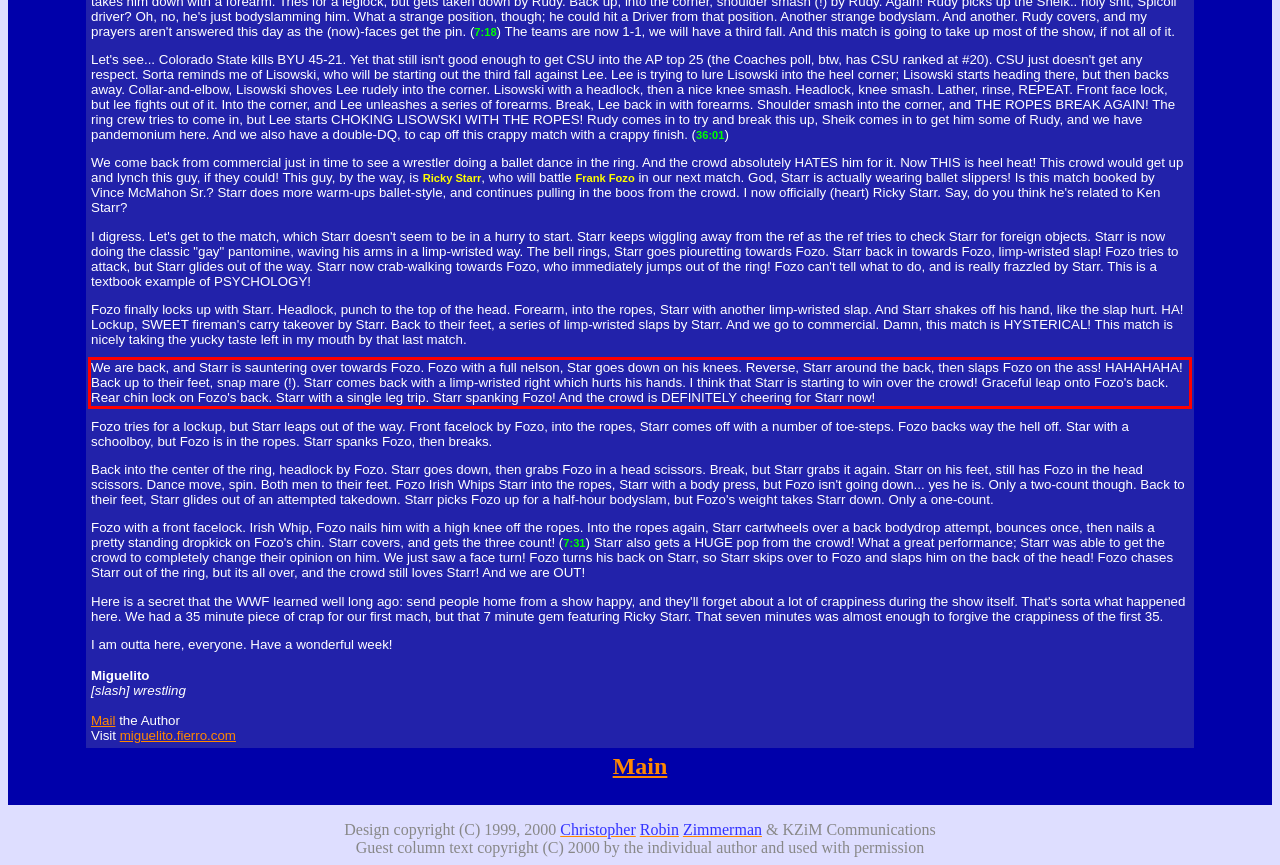Identify and extract the text within the red rectangle in the screenshot of the webpage.

We are back, and Starr is sauntering over towards Fozo. Fozo with a full nelson, Star goes down on his knees. Reverse, Starr around the back, then slaps Fozo on the ass! HAHAHAHA! Back up to their feet, snap mare (!). Starr comes back with a limp-wristed right which hurts his hands. I think that Starr is starting to win over the crowd! Graceful leap onto Fozo's back. Rear chin lock on Fozo's back. Starr with a single leg trip. Starr spanking Fozo! And the crowd is DEFINITELY cheering for Starr now!